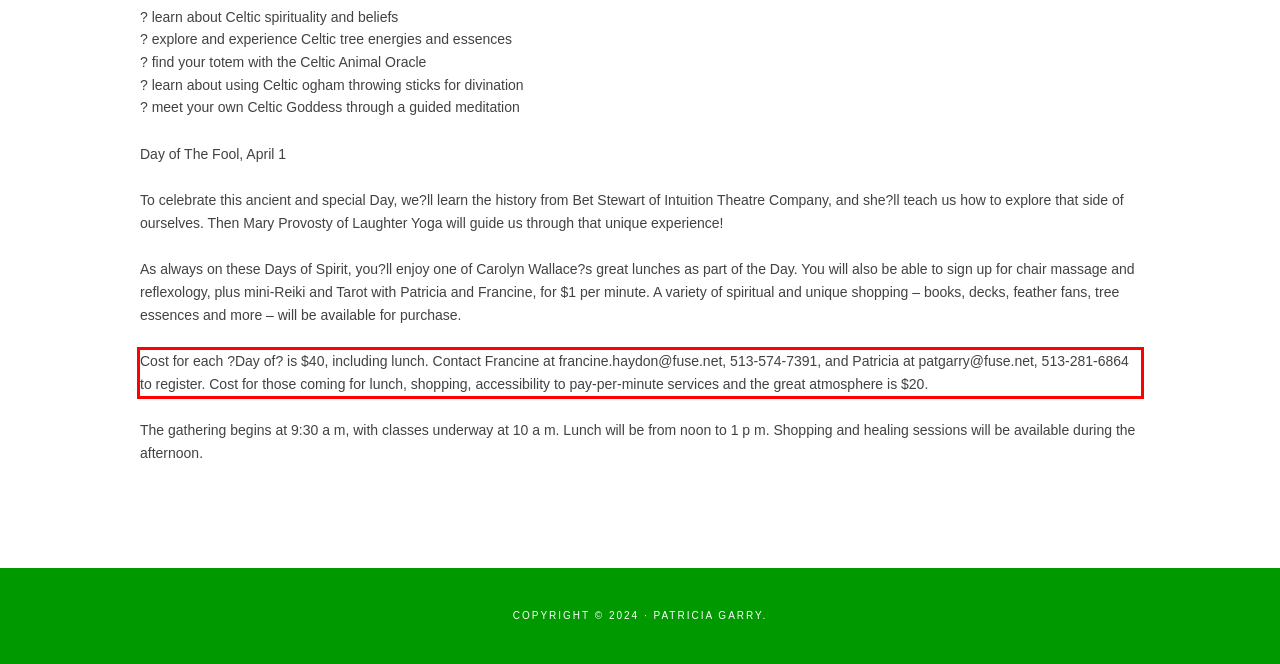Please analyze the provided webpage screenshot and perform OCR to extract the text content from the red rectangle bounding box.

Cost for each ?Day of? is $40, including lunch. Contact Francine at francine.haydon@fuse.net, 513-574-7391, and Patricia at patgarry@fuse.net, 513-281-6864 to register. Cost for those coming for lunch, shopping, accessibility to pay-per-minute services and the great atmosphere is $20.